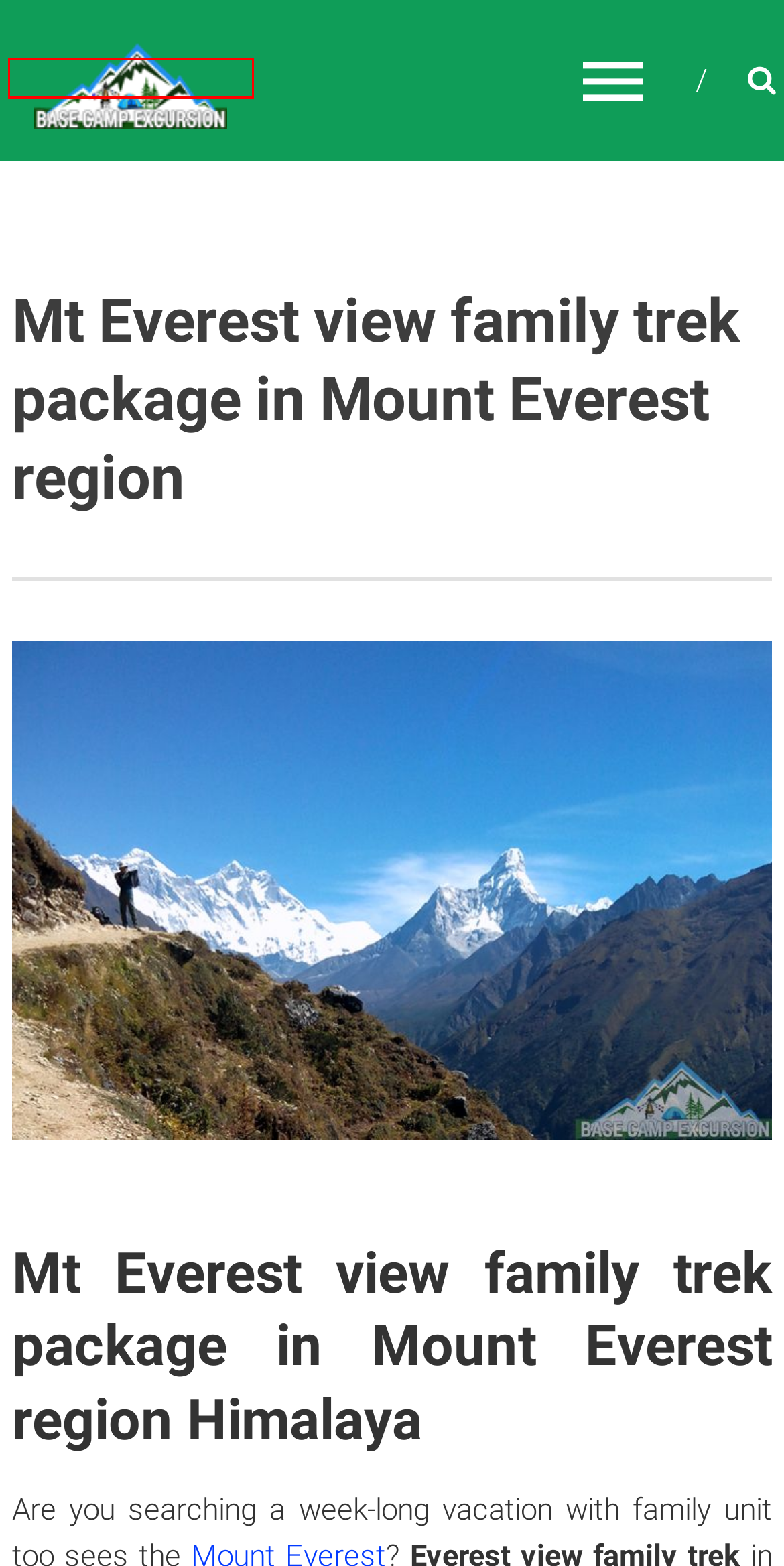You are given a screenshot depicting a webpage with a red bounding box around a UI element. Select the description that best corresponds to the new webpage after clicking the selected element. Here are the choices:
A. How many people have died on Mount Everest statistics
B. Where to buy Everest base camp trek map with Everest route map info
C. What do you need for Everest base camp packing list
D. Mount Everest base camp trekking with base camp trek Nepal
E. Short 10 days Everest base camp trek to see Mount Everest Nepal
F. Weather and temperature on Everest base camp trek in May
G. Luxury Everest base camp trek Nepal - Everest Luxury Trek
H. 13 Nights / 14 days Everest base camp trek package cost & itinerary

D